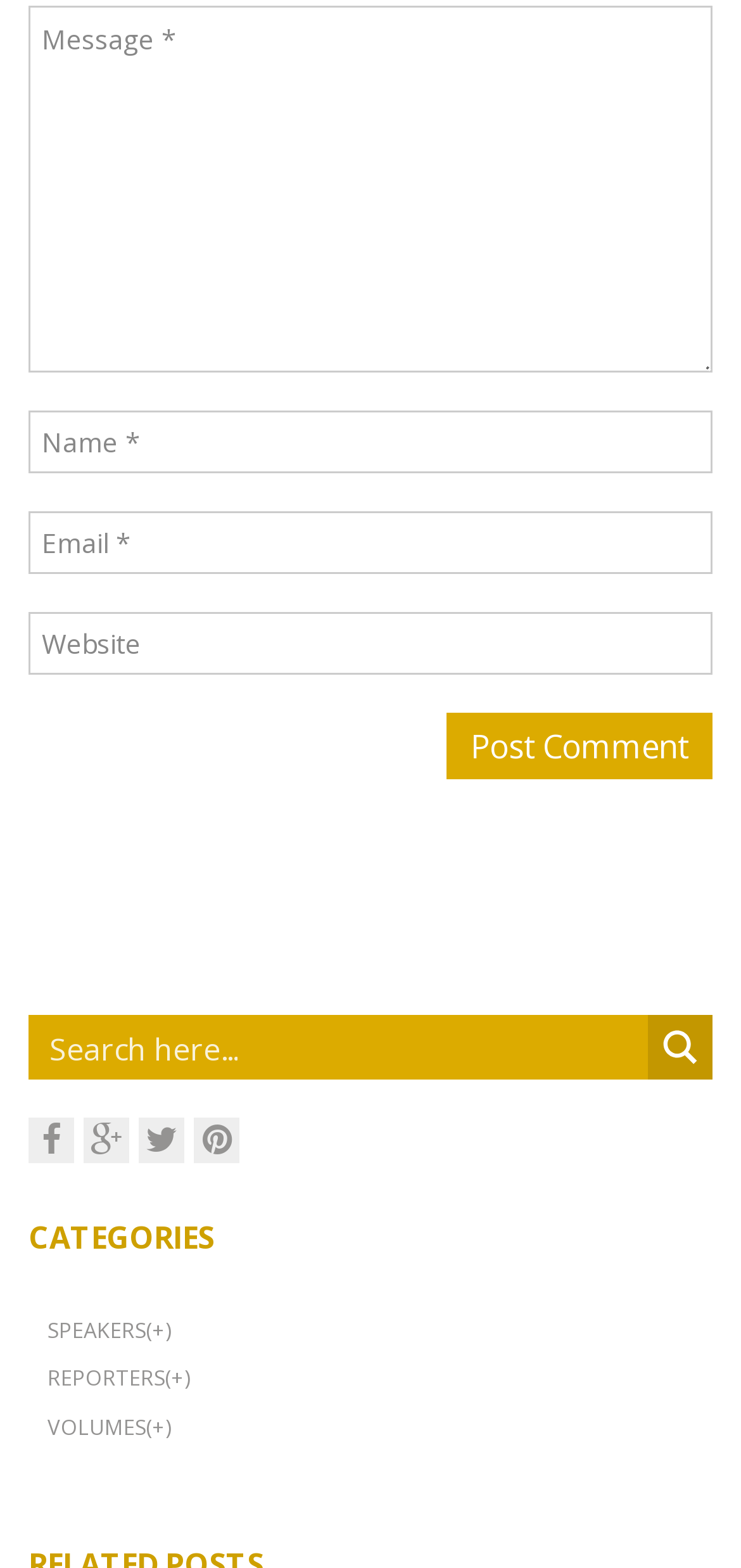What is the purpose of the button? Examine the screenshot and reply using just one word or a brief phrase.

Post Comment